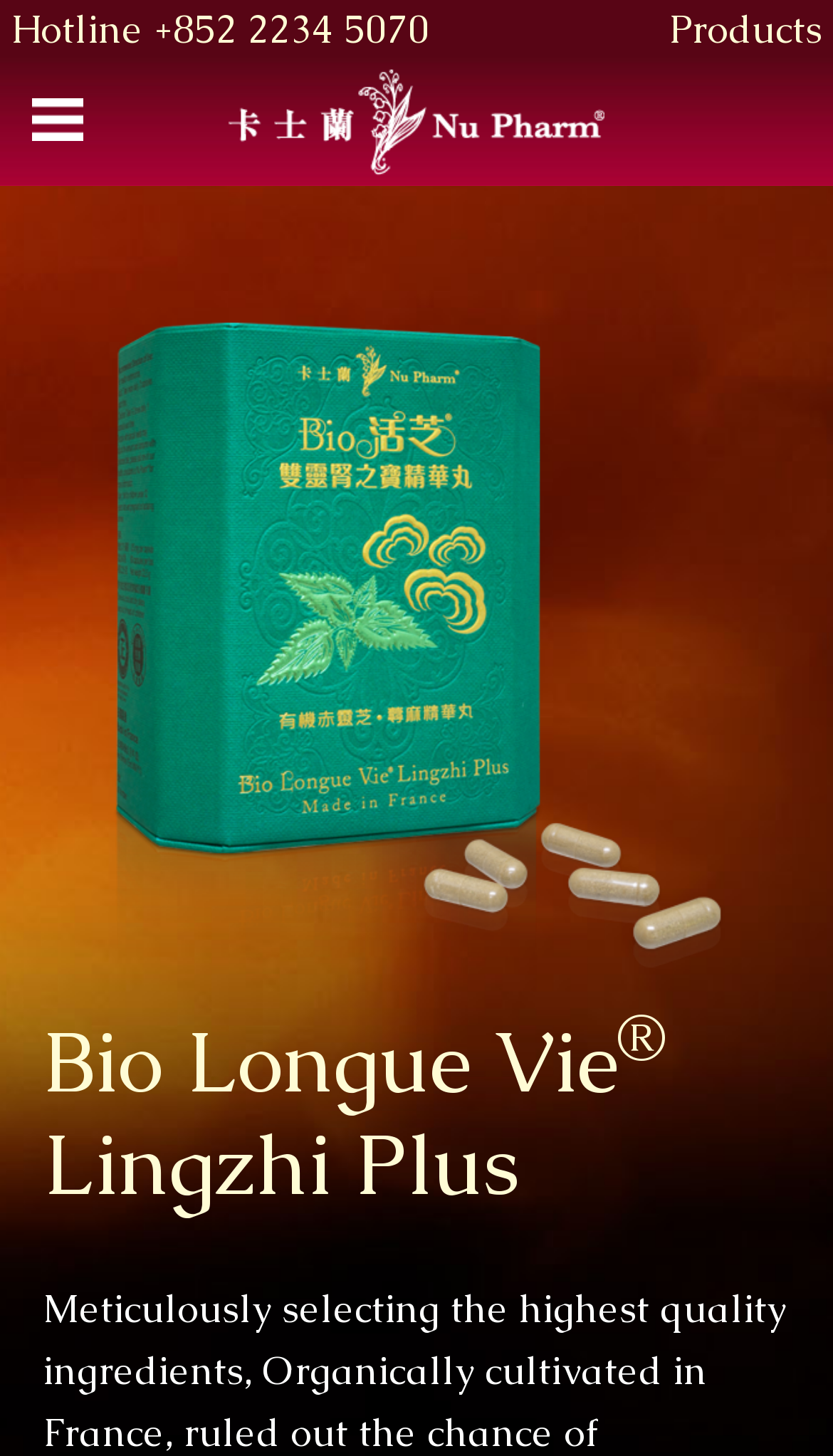Find the bounding box of the element with the following description: "Products". The coordinates must be four float numbers between 0 and 1, formatted as [left, top, right, bottom].

[0.803, 0.0, 0.987, 0.04]